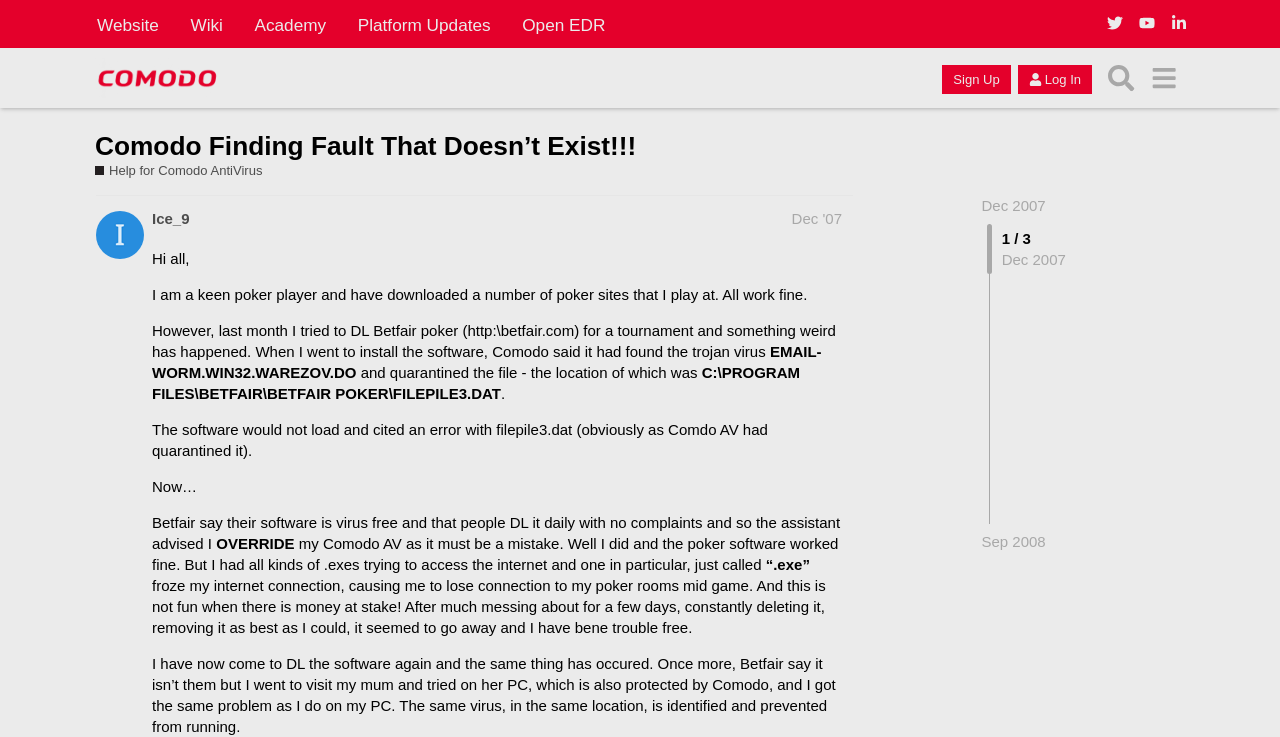Predict the bounding box of the UI element based on the description: "Log In". The coordinates should be four float numbers between 0 and 1, formatted as [left, top, right, bottom].

[0.795, 0.088, 0.853, 0.128]